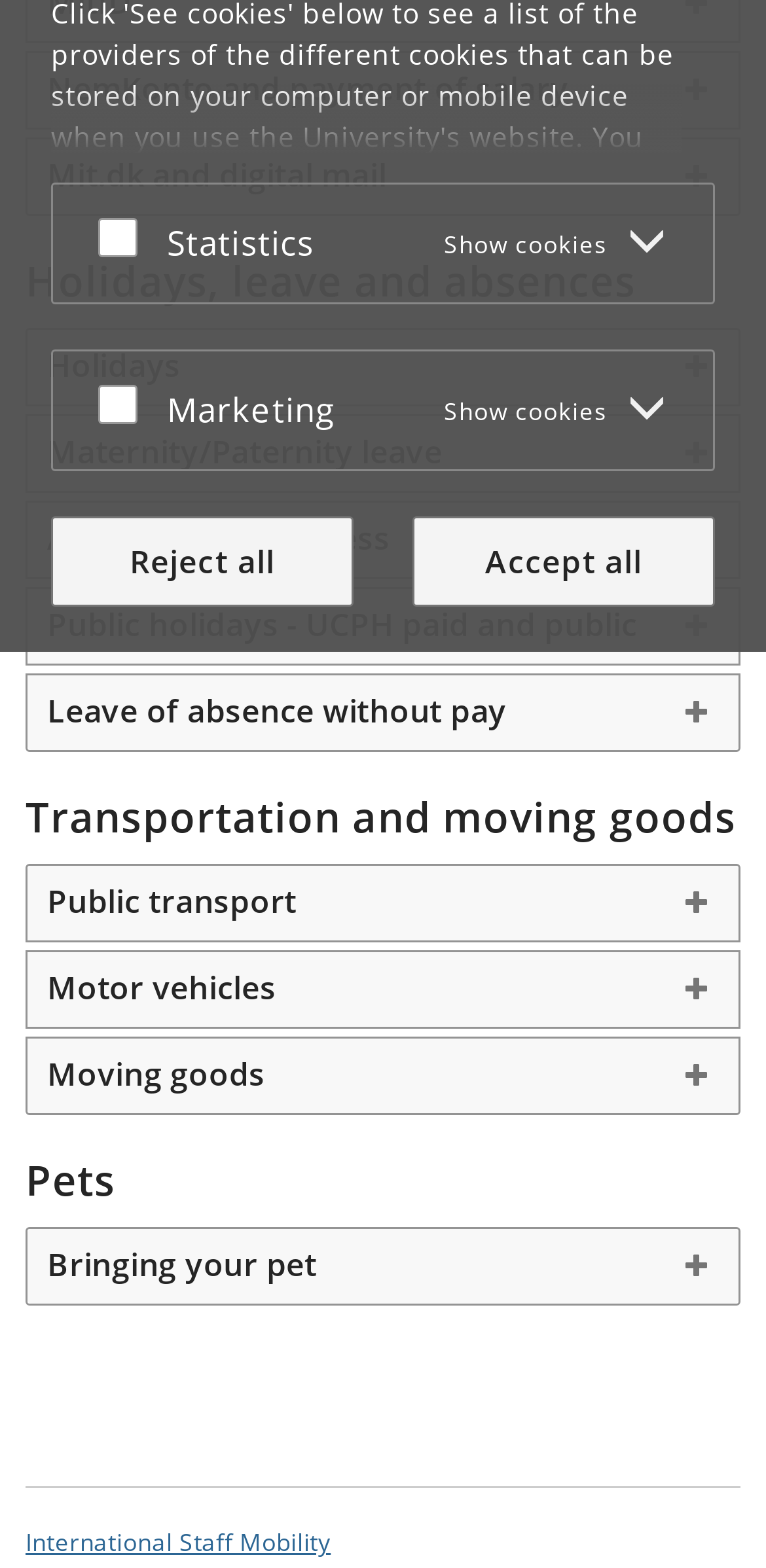Show the bounding box coordinates for the HTML element as described: "Holidays".

[0.036, 0.211, 0.964, 0.258]